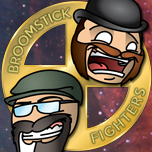Offer an in-depth description of the image shown.

The image features a vibrant logo for "Broomstick Fighters," a gaming community or server. The design prominently showcases two animated characters with distinct facial expressions, adding a playful and energetic vibe to the branding. One character sports glasses and a green cap, while the other has a brown beard and wears a bowler hat, illustrating a fun contrast. Surrounding the characters is a circular emblem with a starry background, enhancing the whimsical theme of the logo. The text "BROOMSTICK FIGHTERS" is boldly displayed, making it clear that this is a unique community likely centered around gaming or collaborative adventures.